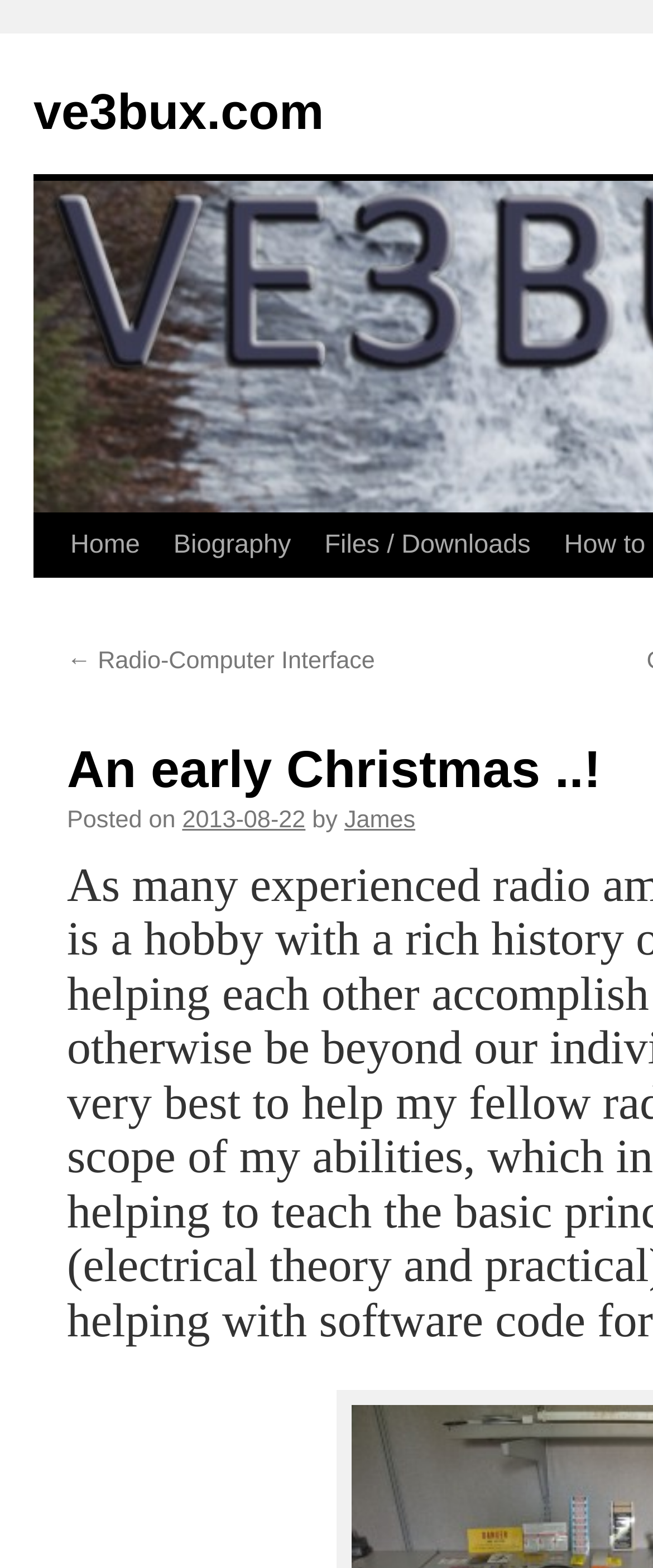How many main navigation links are available?
Answer the question with as much detail as possible.

The webpage contains three main navigation links: 'Home', 'Biography', and 'Files / Downloads', which are likely the main sections of the website.